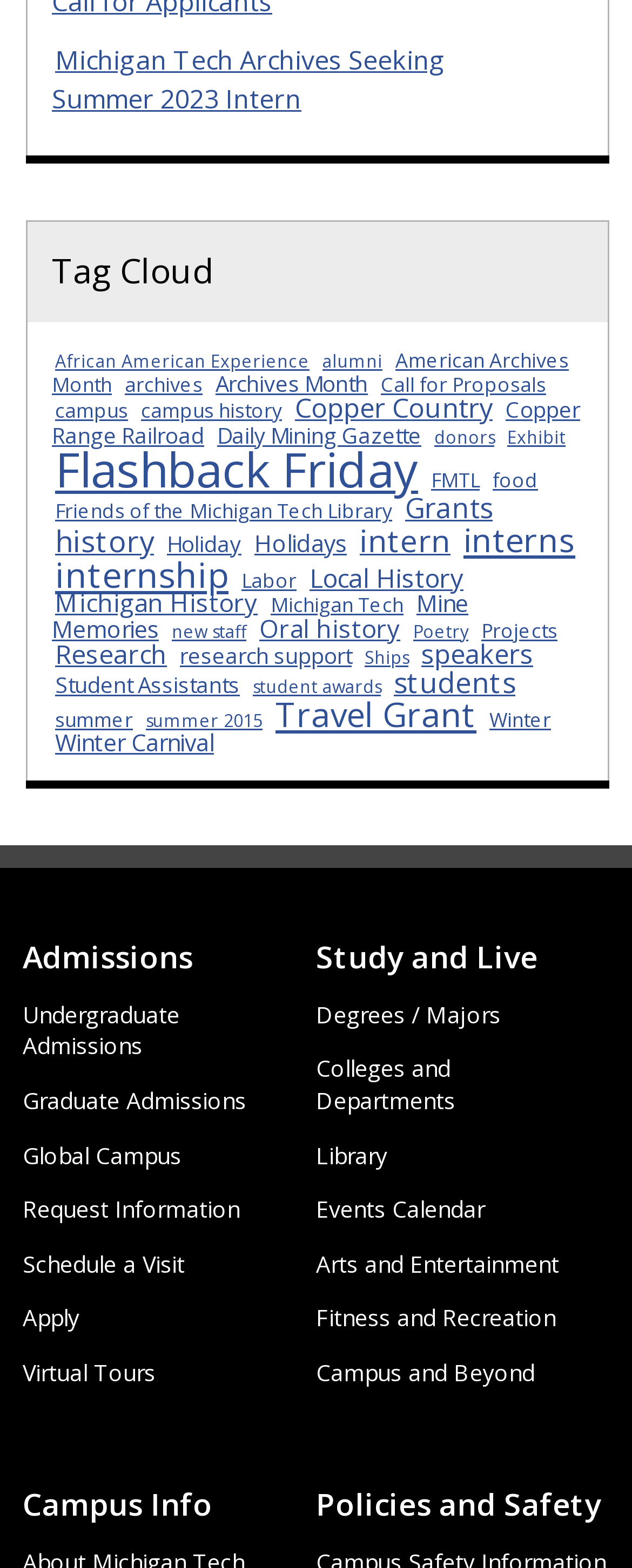Please locate the bounding box coordinates of the element that needs to be clicked to achieve the following instruction: "Check the 'Events Calendar'". The coordinates should be four float numbers between 0 and 1, i.e., [left, top, right, bottom].

[0.5, 0.761, 0.767, 0.781]